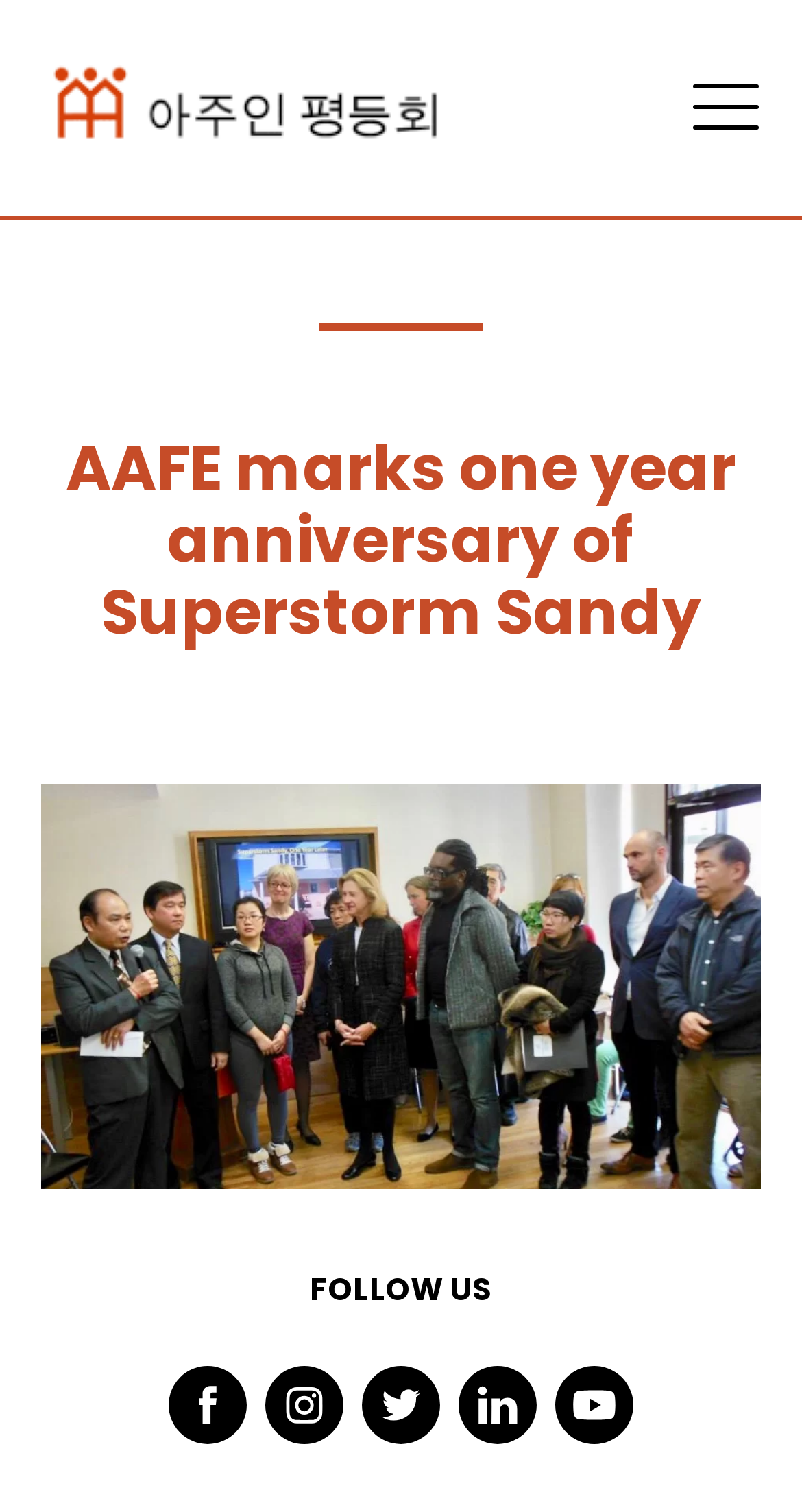Construct a comprehensive description capturing every detail on the webpage.

The webpage is about Asian Americans for Equality (AAFE) marking one year anniversary of Superstorm Sandy. At the top left, there is a main logo link. Next to it, on the top right, is a menu button. Below the logo, there is a heading that reads "AAFE marks one year anniversary of Superstorm Sandy". 

Further down, there is another heading that says "FOLLOW US". Below this heading, there are five social media links, namely Facebook, Instagram, Twitter, Linkedin, and Youtube, each accompanied by an image. These links are aligned horizontally, with Facebook on the left and Youtube on the right.